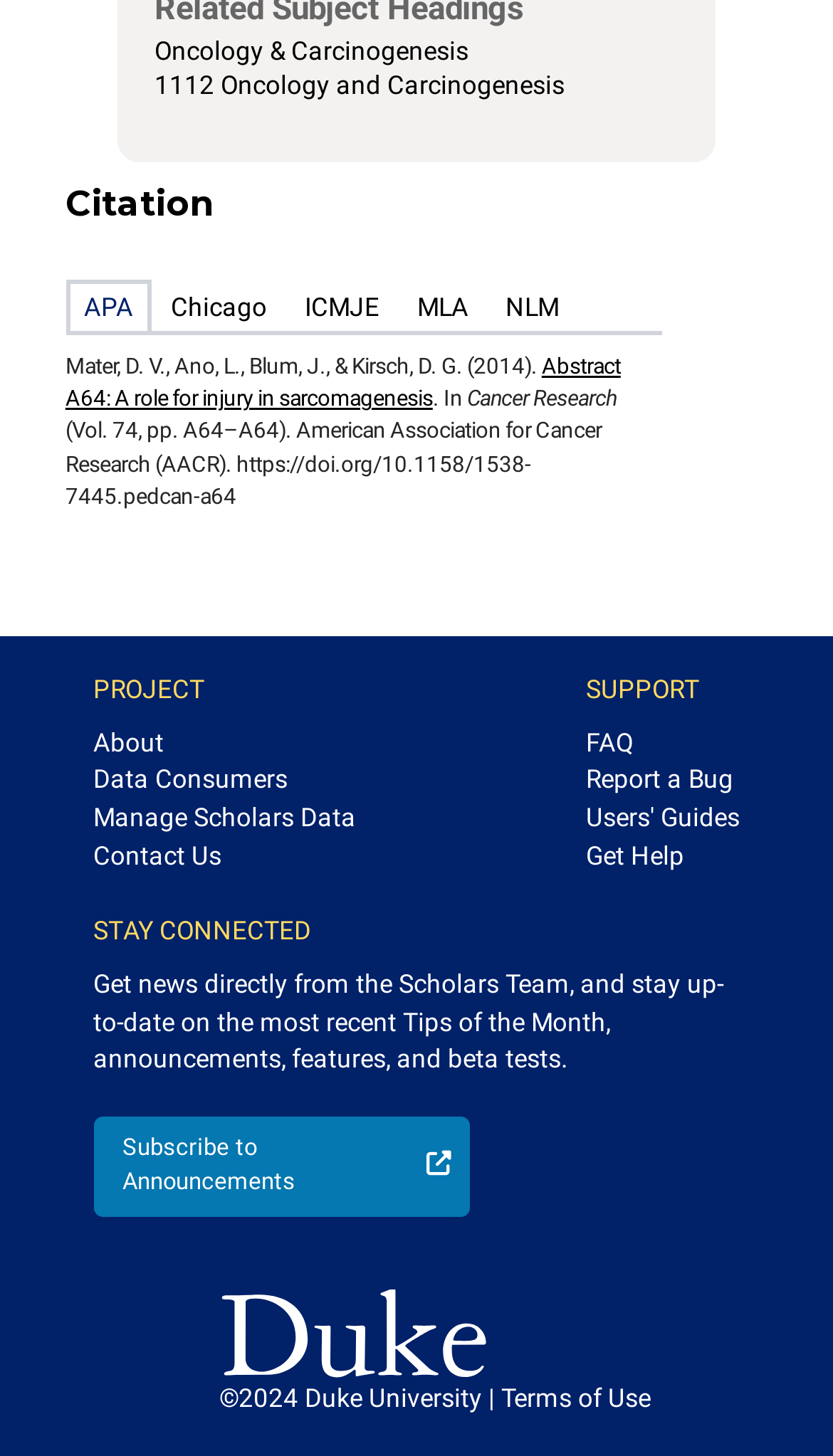Determine the bounding box coordinates of the clickable element to complete this instruction: "View abstract". Provide the coordinates in the format of four float numbers between 0 and 1, [left, top, right, bottom].

[0.078, 0.243, 0.745, 0.282]